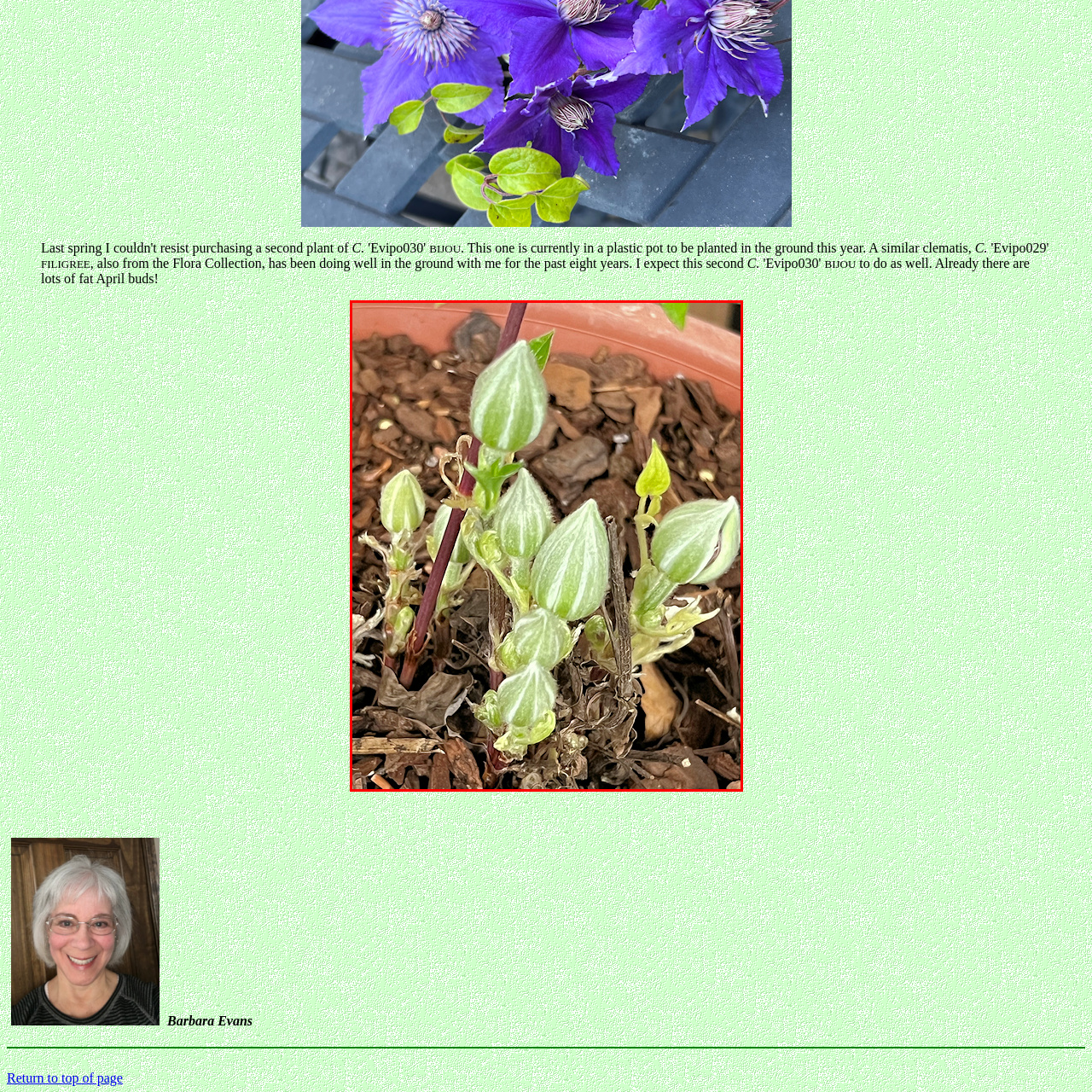Examine the area within the red bounding box and answer the following question using a single word or phrase:
What is the color of the leaves?

Pale green